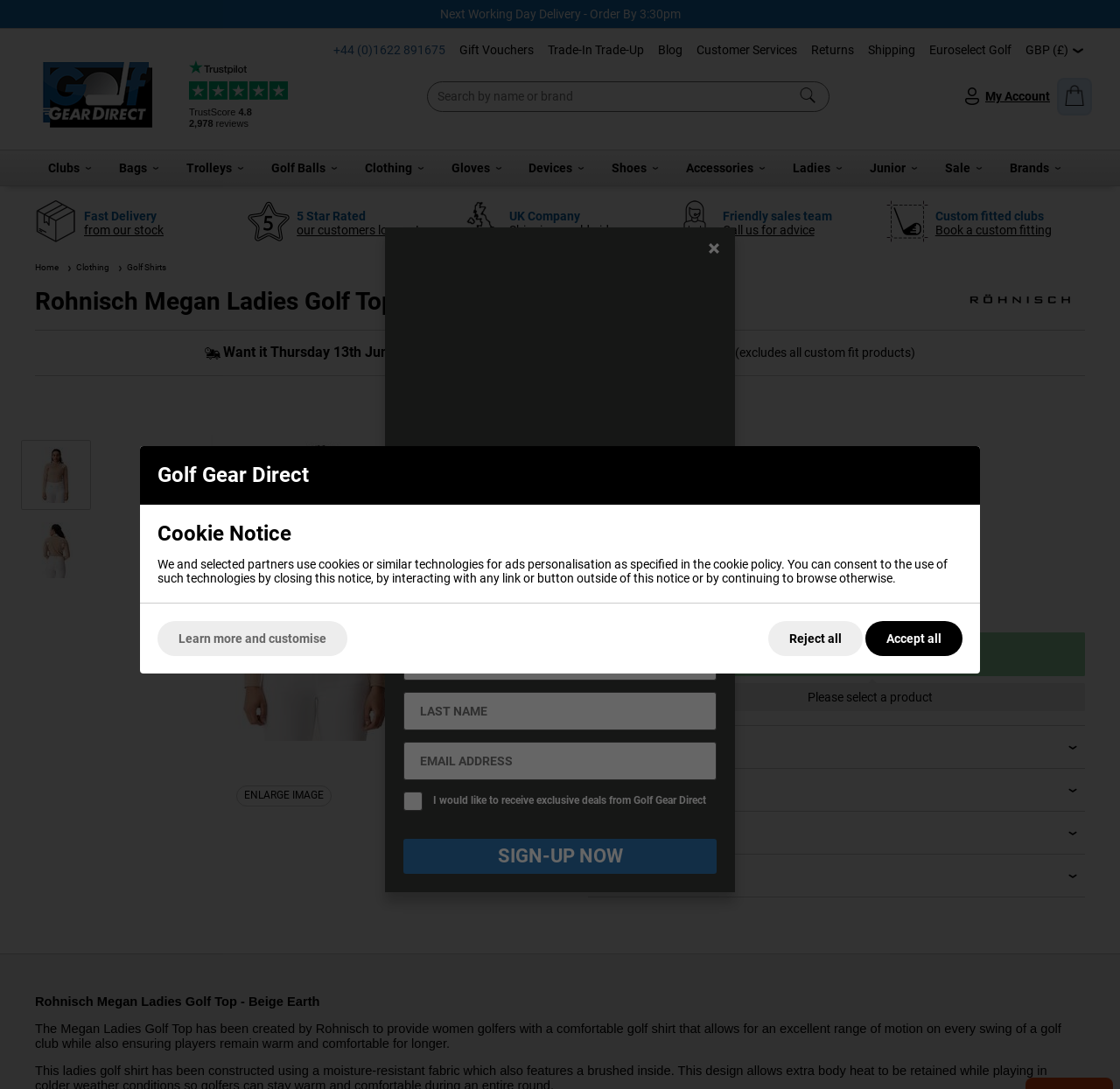What is the brand of the golf top?
Using the visual information, reply with a single word or short phrase.

Rohnisch